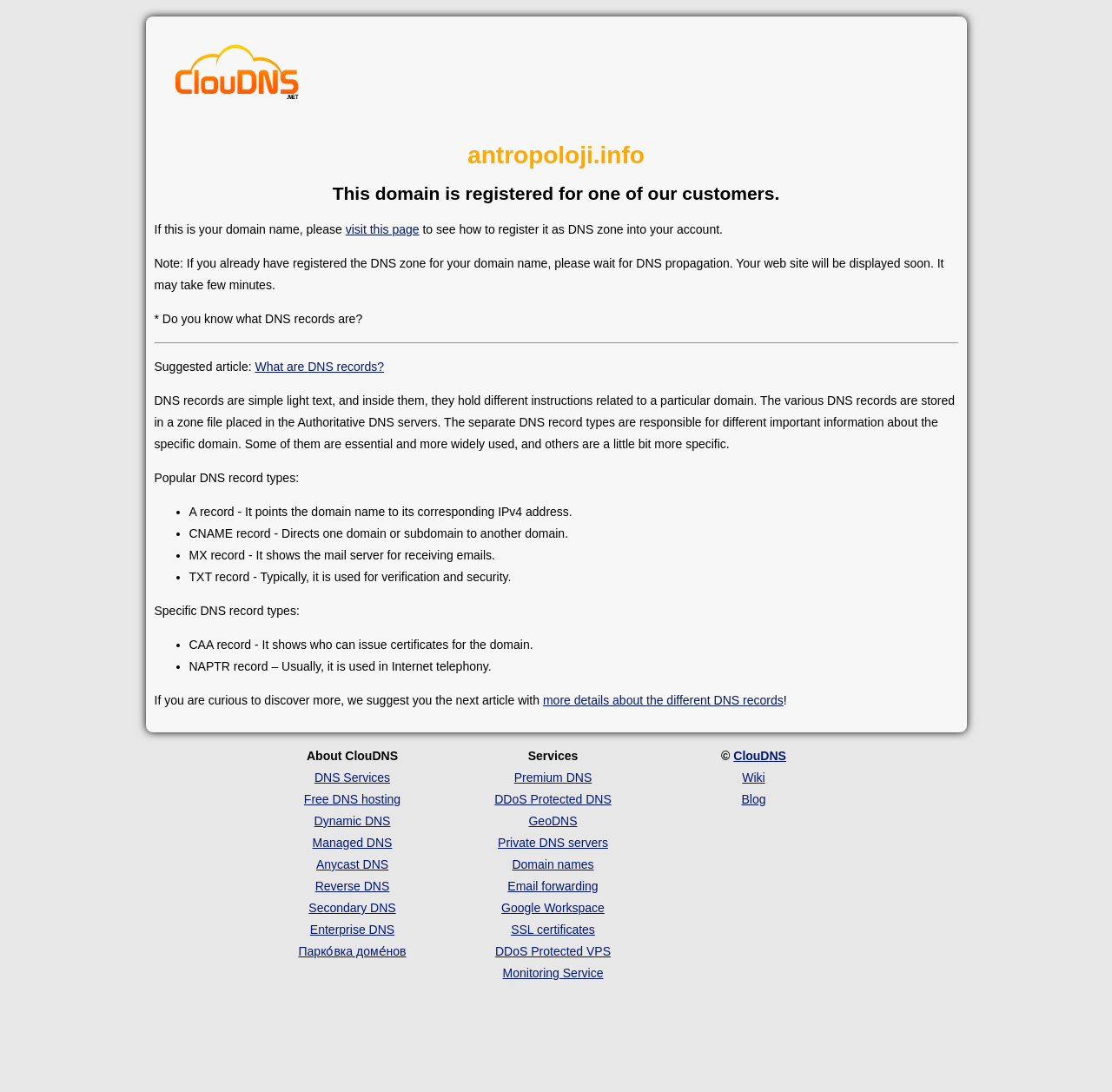What is the company name providing DNS services?
Please answer the question with as much detail and depth as you can.

The answer can be found in the top-left corner of the webpage, where the company name 'ClouDNS' is displayed as a link.